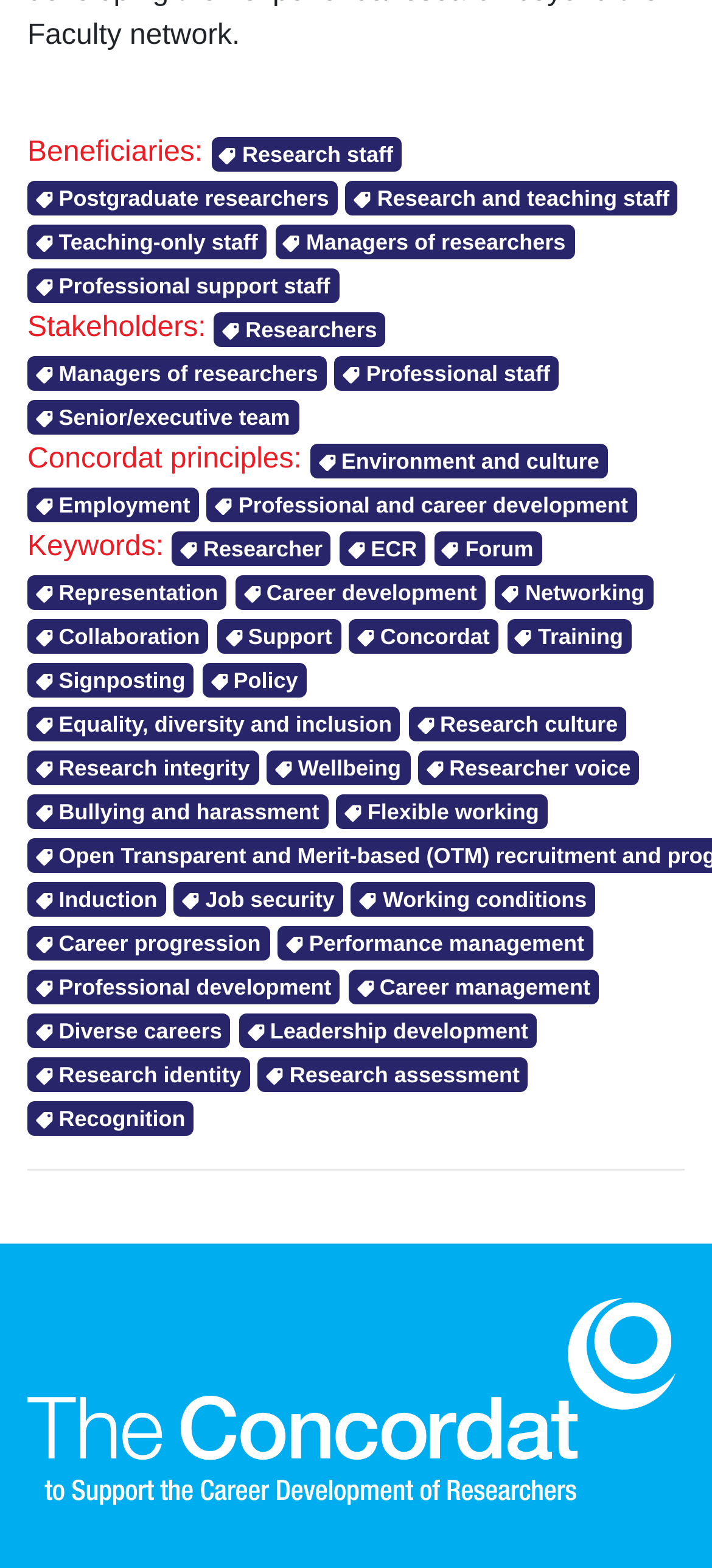Please find the bounding box coordinates of the clickable region needed to complete the following instruction: "Read about career progression". The bounding box coordinates must consist of four float numbers between 0 and 1, i.e., [left, top, right, bottom].

[0.038, 0.591, 0.39, 0.61]